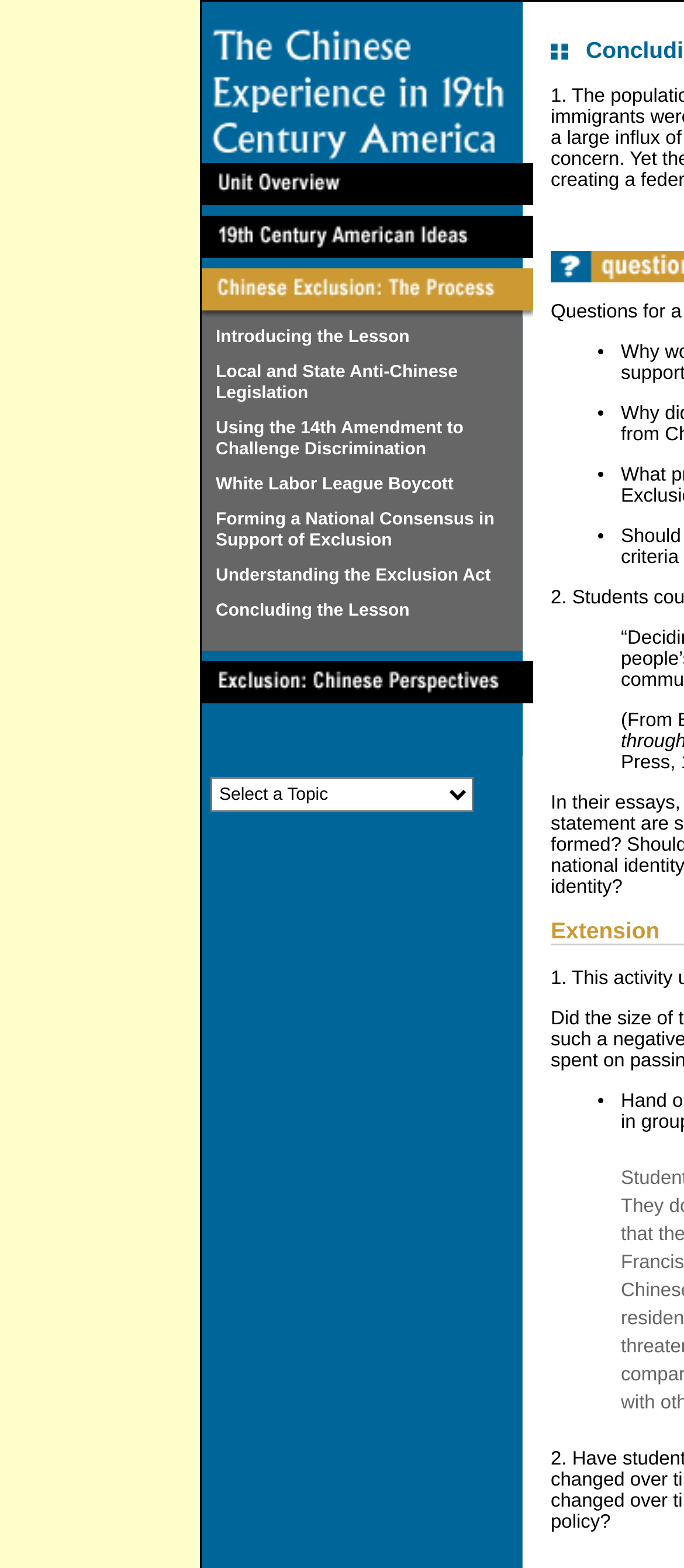Pinpoint the bounding box coordinates of the clickable element needed to complete the instruction: "View Chinese Exclusion: The Process". The coordinates should be provided as four float numbers between 0 and 1: [left, top, right, bottom].

[0.295, 0.171, 0.779, 0.185]